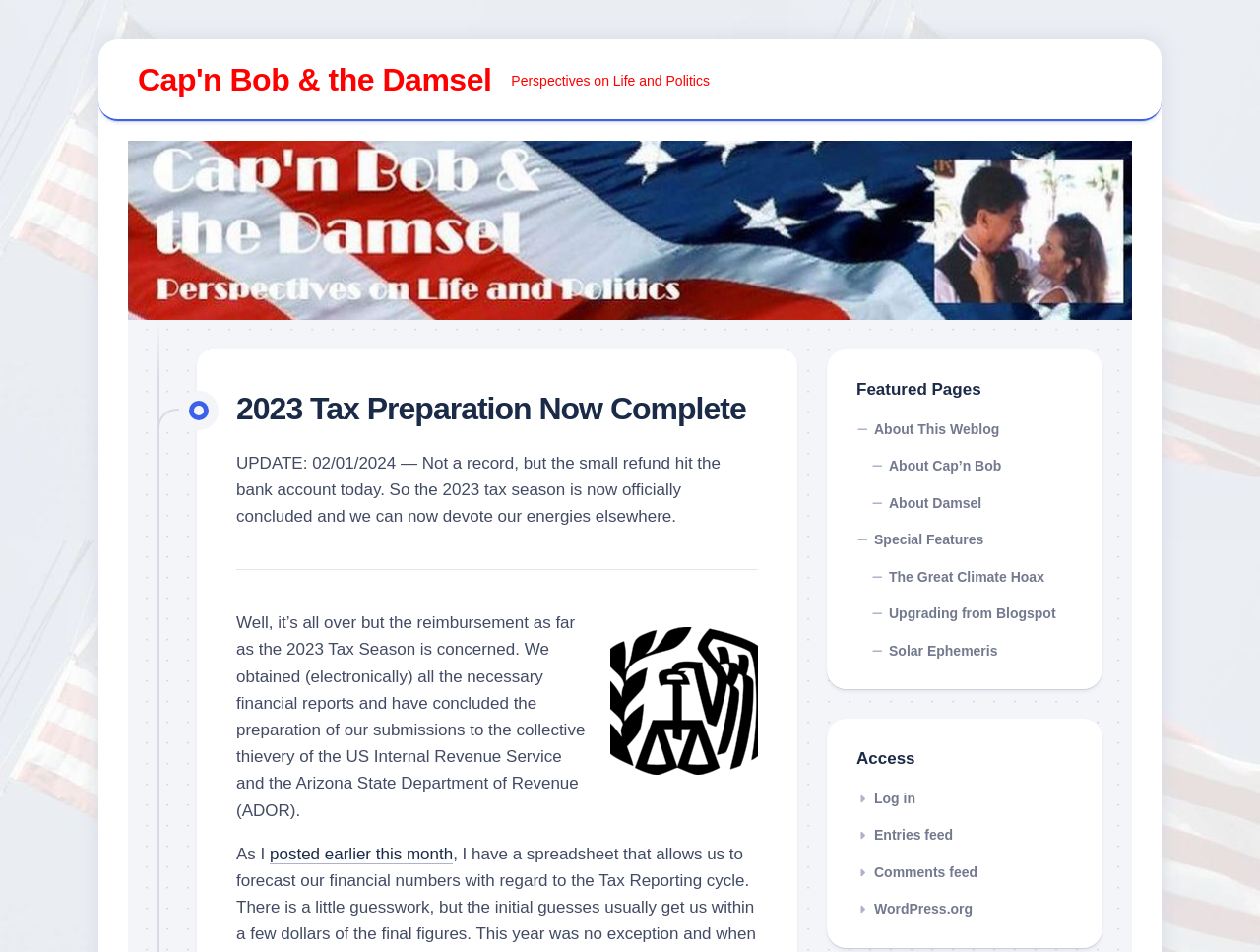What is the purpose of the weblog?
Please craft a detailed and exhaustive response to the question.

The purpose of the weblog can be inferred from the subtitle 'Perspectives on Life and Politics', which suggests that the weblog is focused on sharing opinions and insights on life and politics.